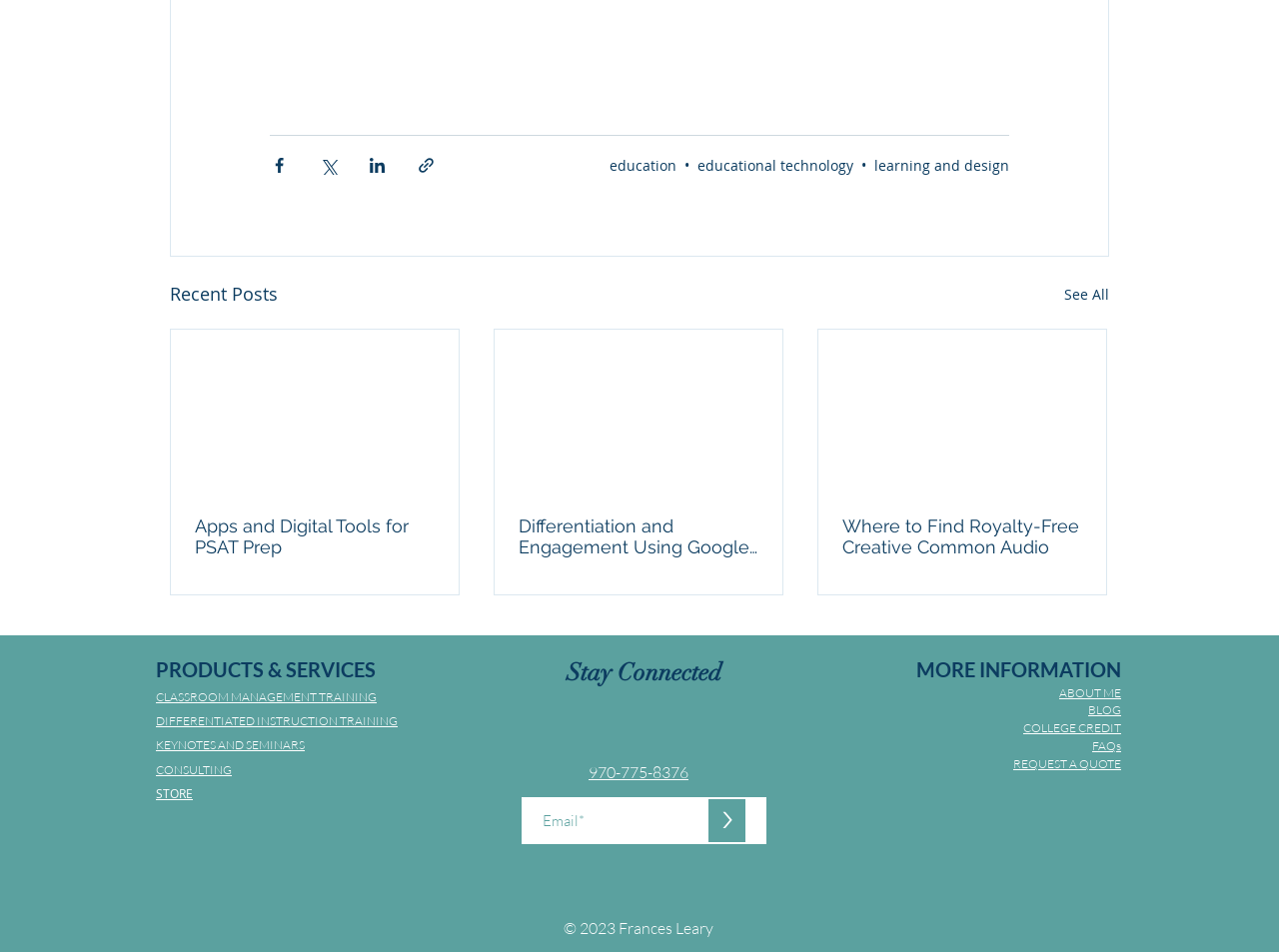Locate the bounding box coordinates of the item that should be clicked to fulfill the instruction: "Share via Facebook".

[0.211, 0.164, 0.226, 0.184]